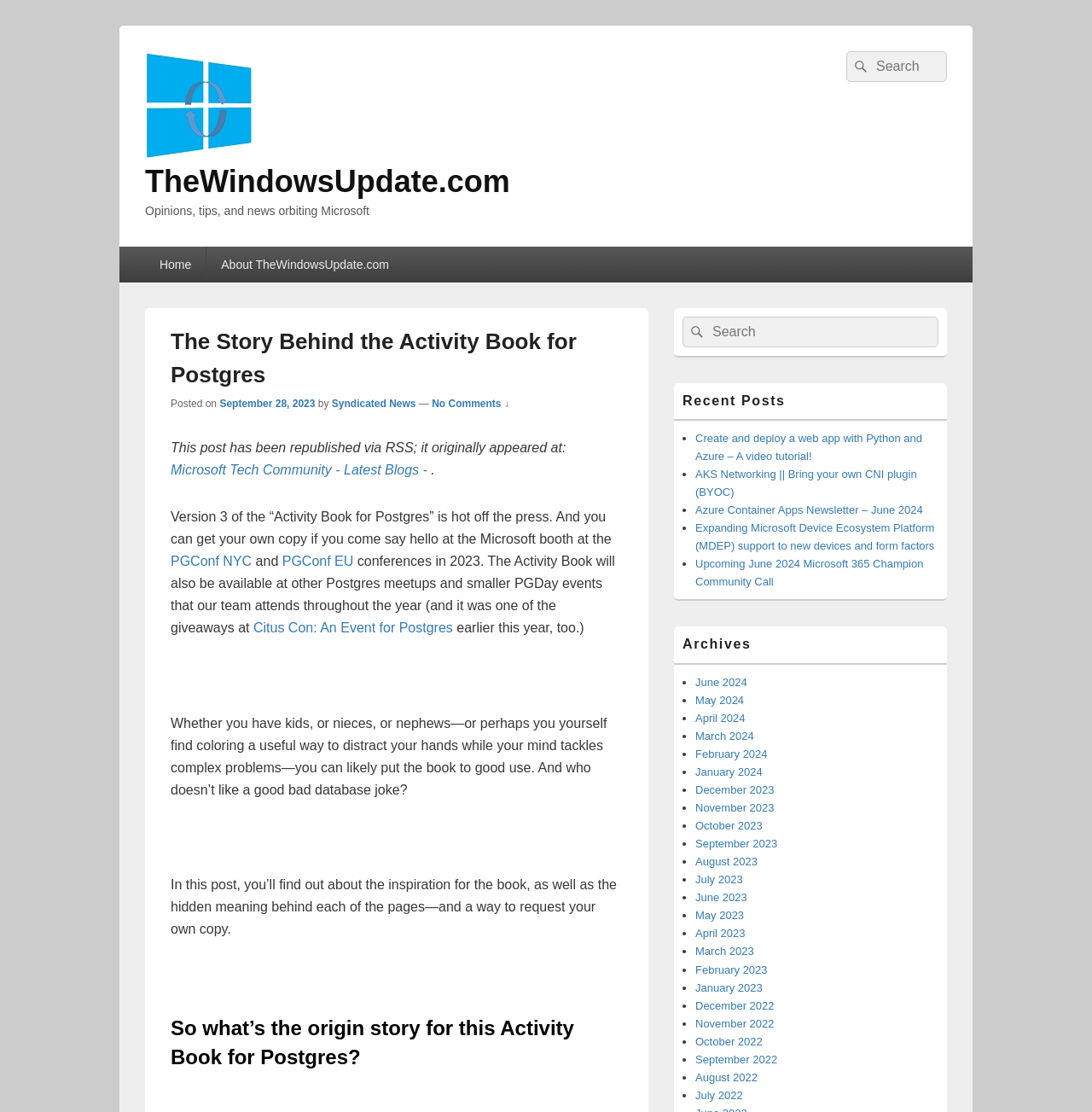Find the bounding box coordinates of the element's region that should be clicked in order to follow the given instruction: "Search for something". The coordinates should consist of four float numbers between 0 and 1, i.e., [left, top, right, bottom].

[0.775, 0.046, 0.867, 0.074]